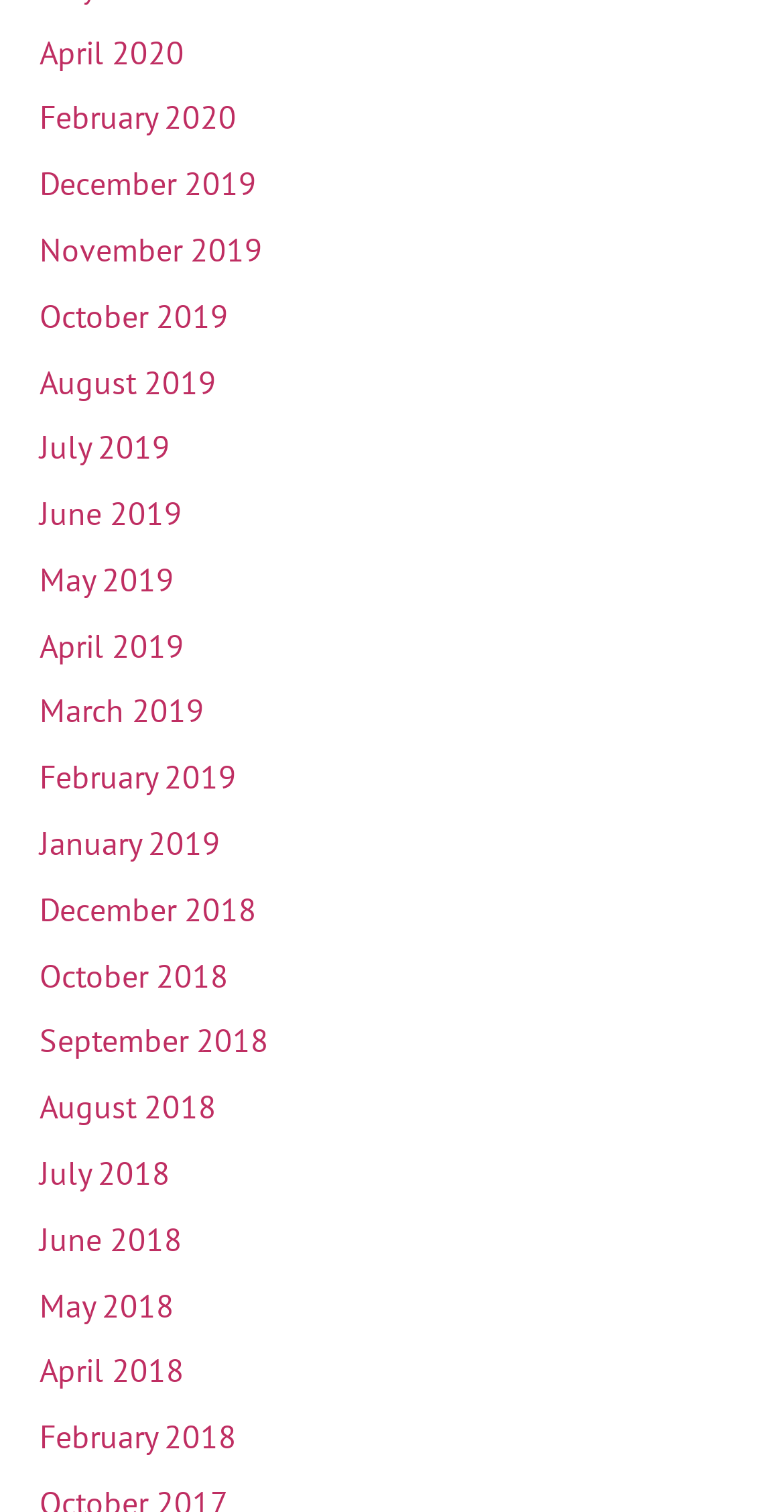Identify the bounding box coordinates of the clickable region necessary to fulfill the following instruction: "view August 2019". The bounding box coordinates should be four float numbers between 0 and 1, i.e., [left, top, right, bottom].

[0.05, 0.239, 0.276, 0.266]